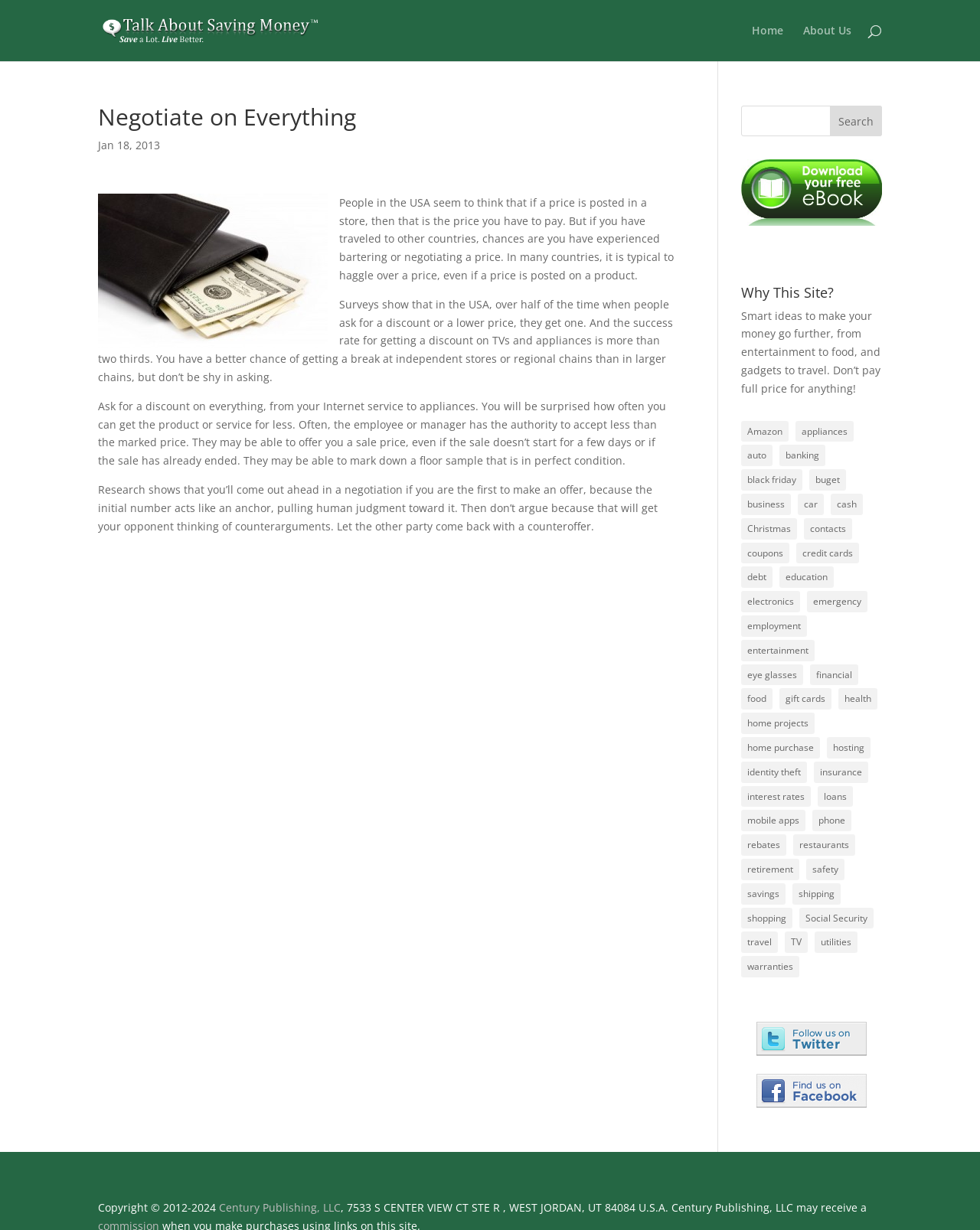Determine the main heading of the webpage and generate its text.

Negotiate on Everything